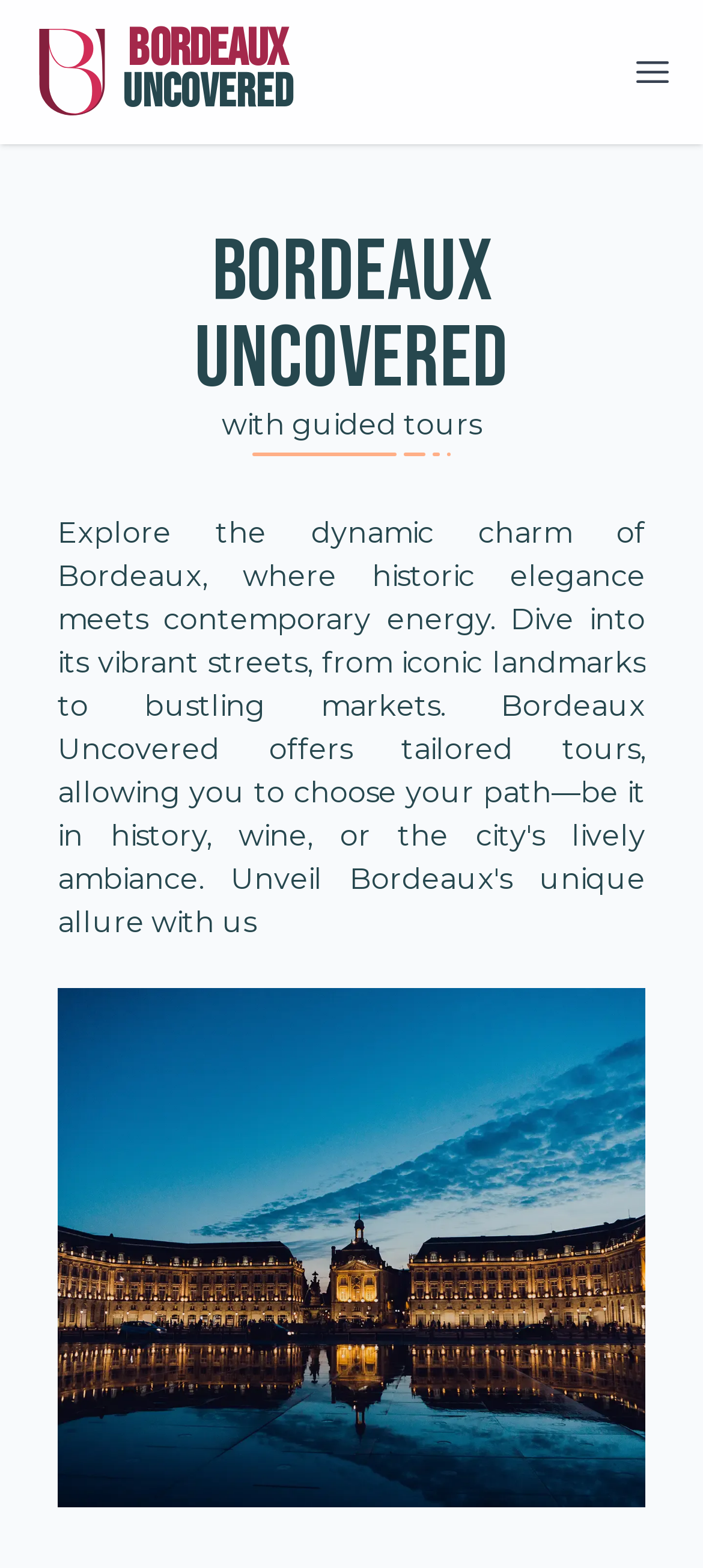Find the bounding box coordinates of the UI element according to this description: "Bordeaux Uncovered".

[0.041, 0.018, 0.418, 0.074]